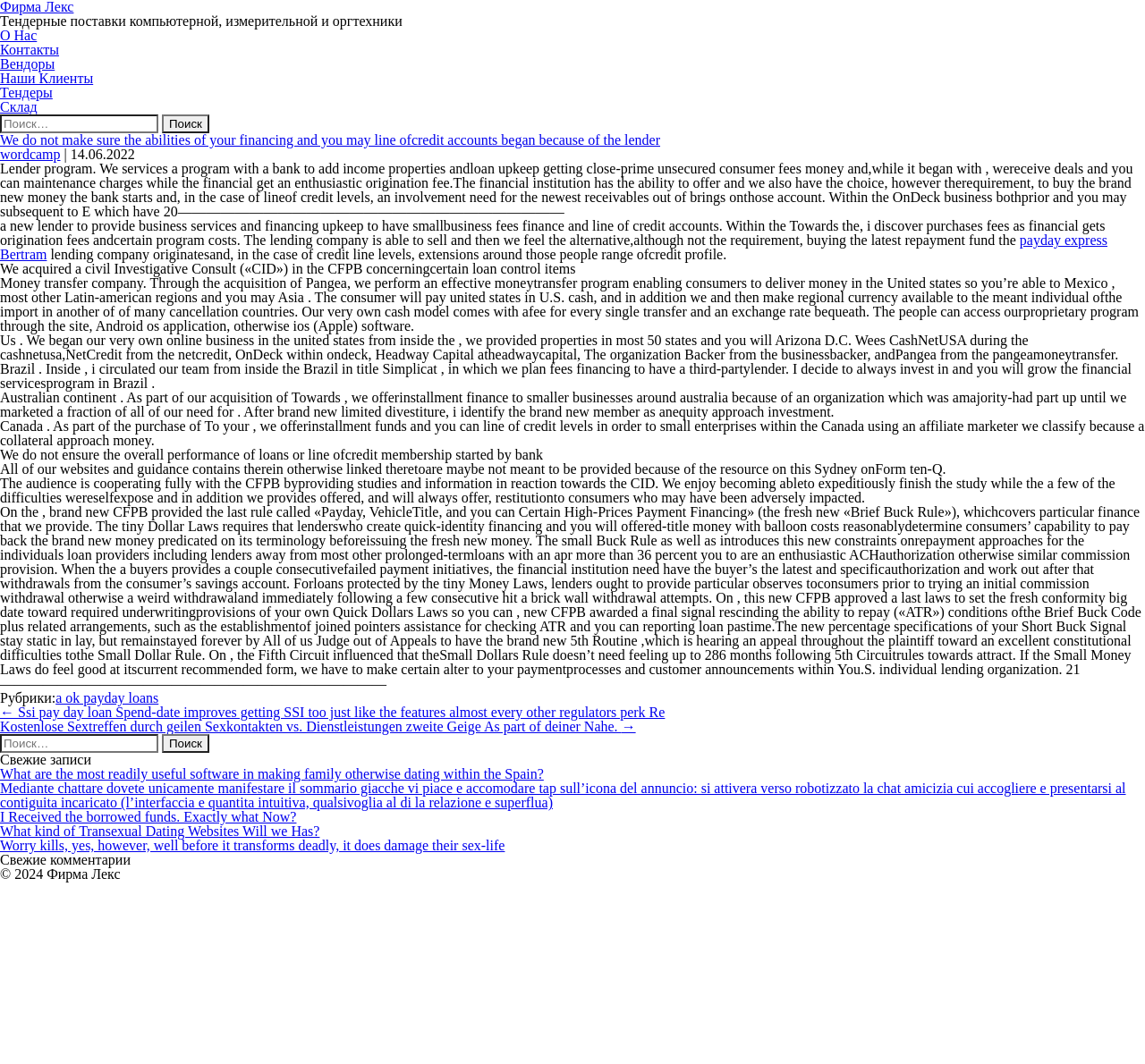Determine which piece of text is the heading of the webpage and provide it.

We do not make sure the abilities of your financing and you may line ofcredit accounts began because of the lender